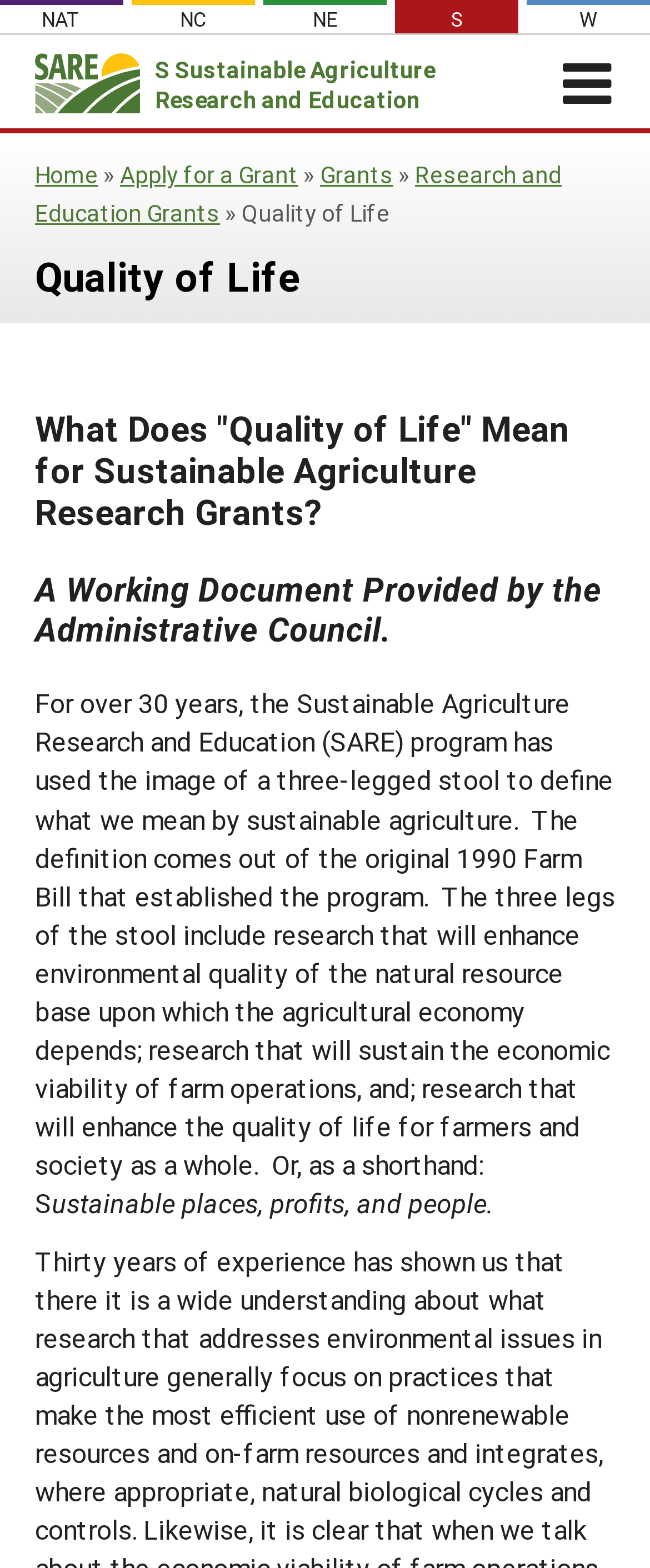What is the purpose of the SARE program?
Please give a detailed and elaborate answer to the question based on the image.

The purpose of the SARE program can be inferred from the description of the three legs of the stool, which indicates that the program aims to enhance sustainable agriculture by improving environmental quality, economic viability, and quality of life.